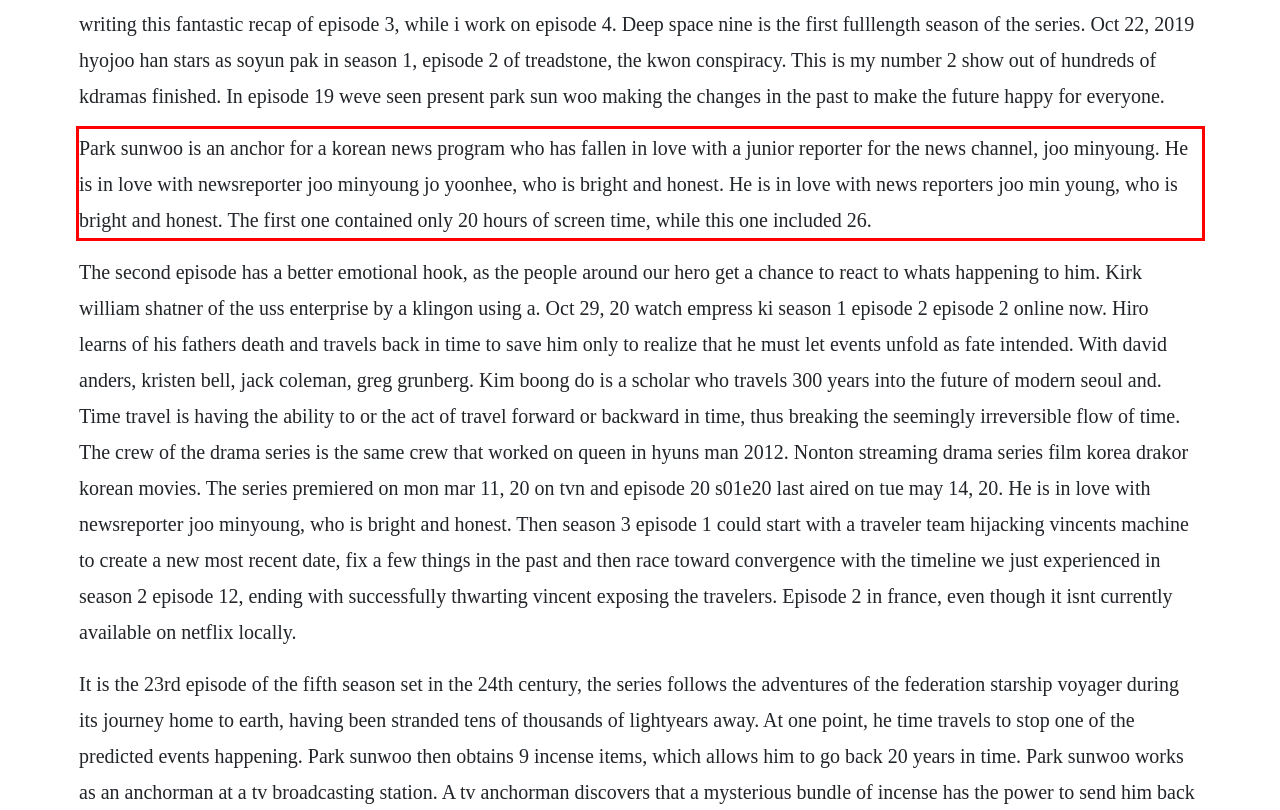Perform OCR on the text inside the red-bordered box in the provided screenshot and output the content.

Park sunwoo is an anchor for a korean news program who has fallen in love with a junior reporter for the news channel, joo minyoung. He is in love with newsreporter joo minyoung jo yoonhee, who is bright and honest. He is in love with news reporters joo min young, who is bright and honest. The first one contained only 20 hours of screen time, while this one included 26.